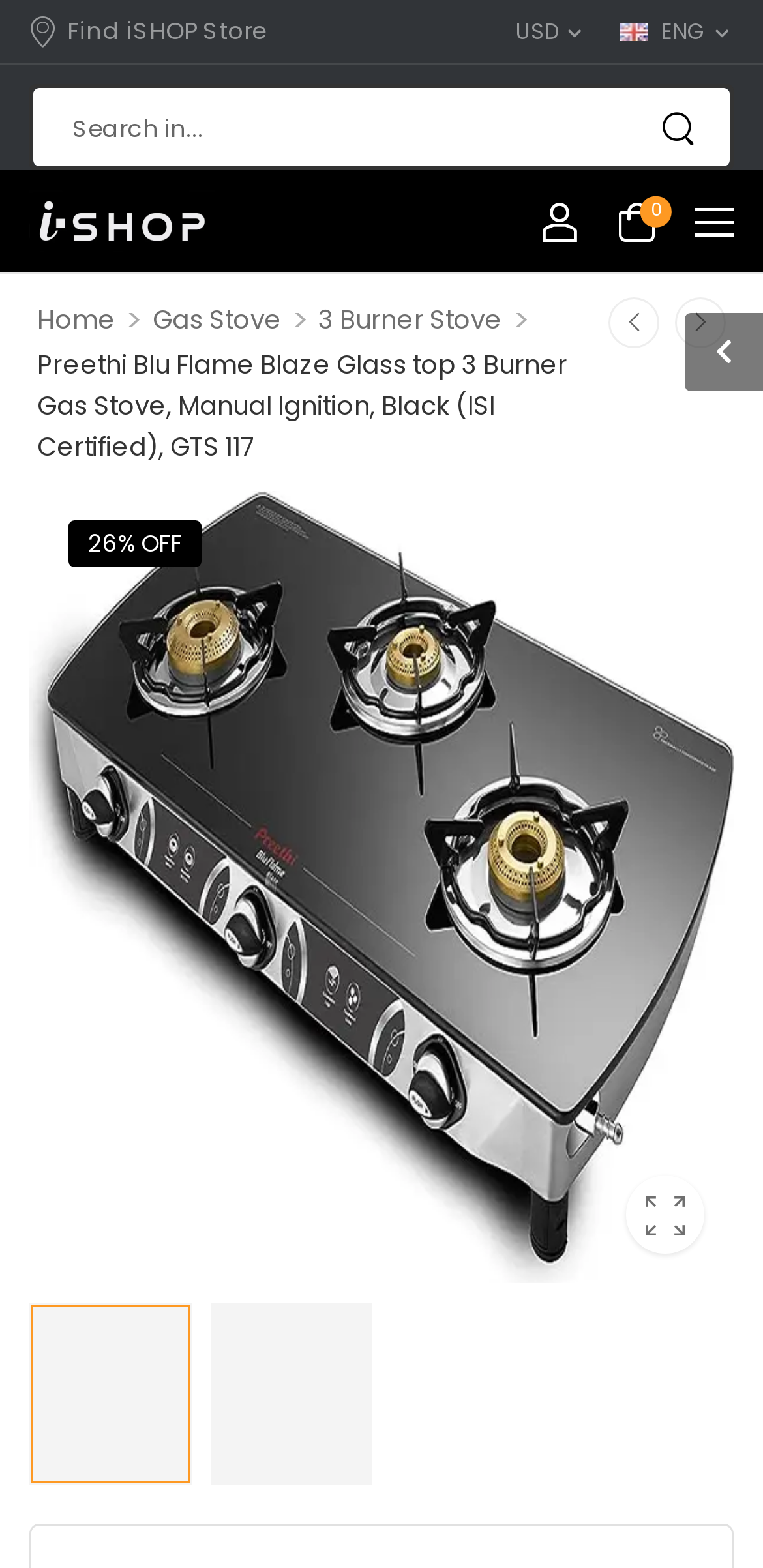Please specify the bounding box coordinates of the region to click in order to perform the following instruction: "Switch to USD currency".

[0.676, 0.001, 0.73, 0.039]